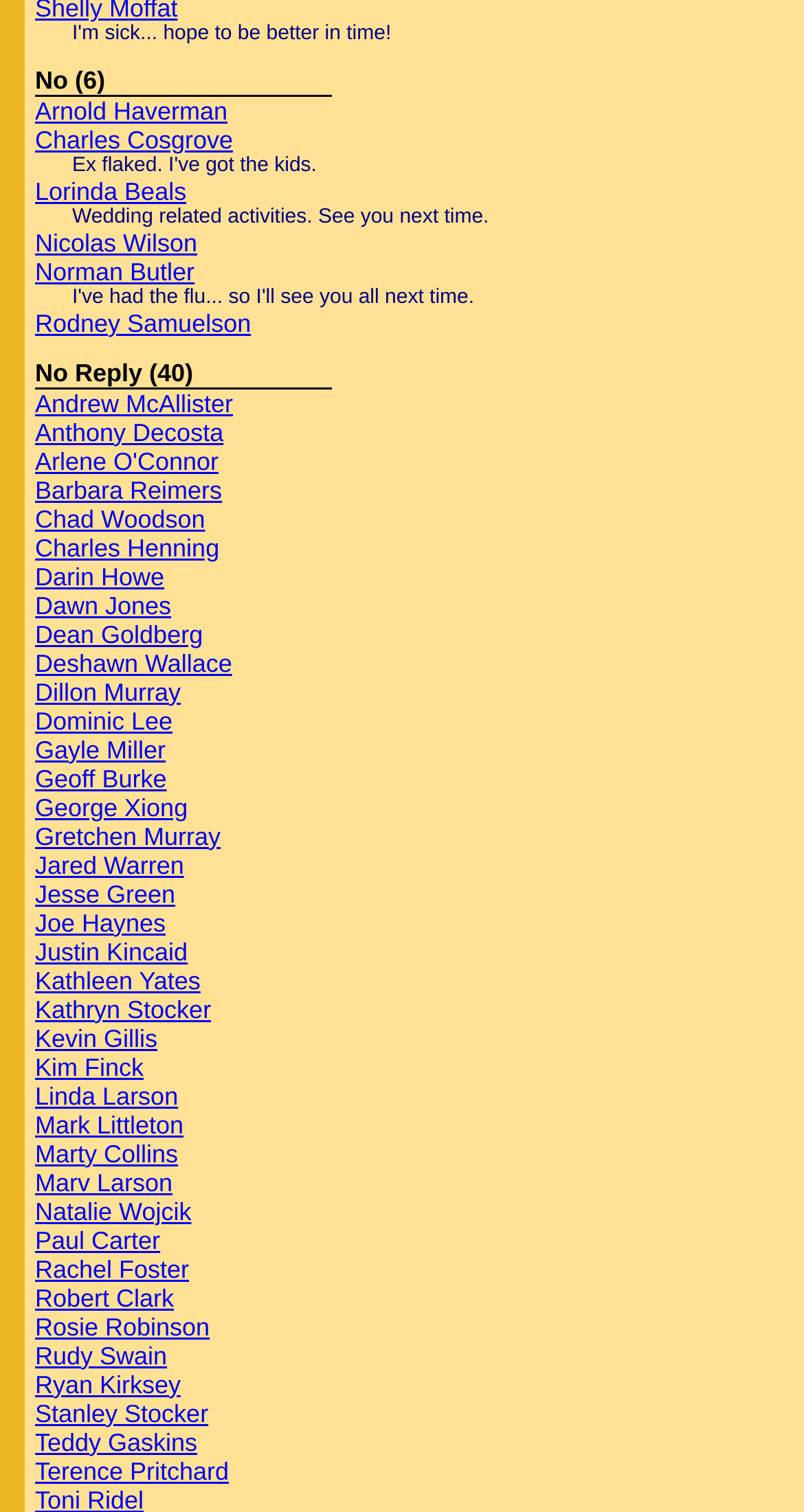Using the provided element description: "Terence Pritchard", identify the bounding box coordinates. The coordinates should be four floats between 0 and 1 in the order [left, top, right, bottom].

[0.044, 0.963, 0.285, 0.983]